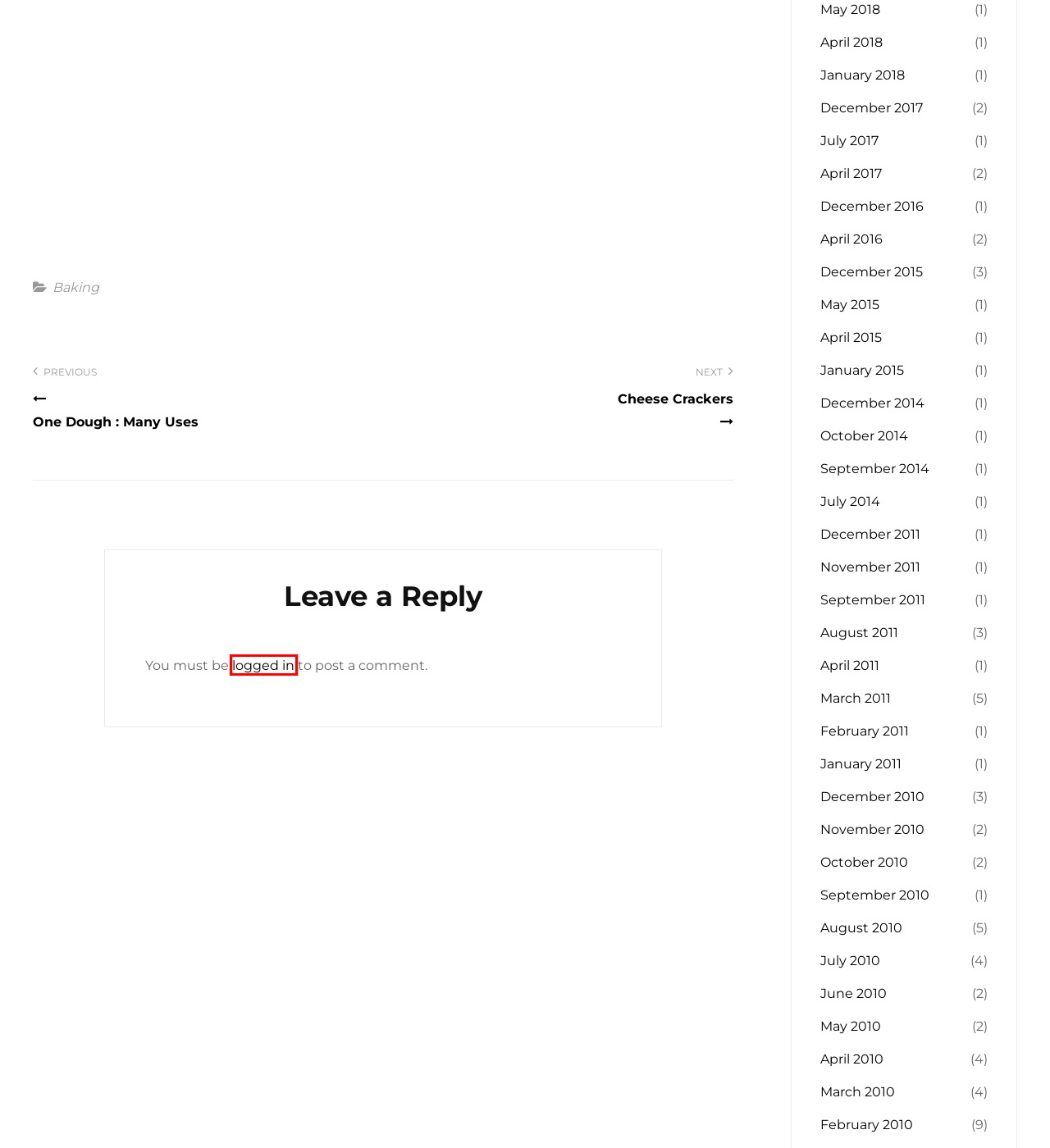You have a screenshot of a webpage with a red rectangle bounding box around a UI element. Choose the best description that matches the new page after clicking the element within the bounding box. The candidate descriptions are:
A. January 2018 – Taste Imagine
B. One Dough : Many Uses – Taste Imagine
C. Log In ‹ Taste Imagine — WordPress
D. Cheese Crackers – Taste Imagine
E. October 2010 – Taste Imagine
F. October 2014 – Taste Imagine
G. September 2014 – Taste Imagine
H. January 2015 – Taste Imagine

C